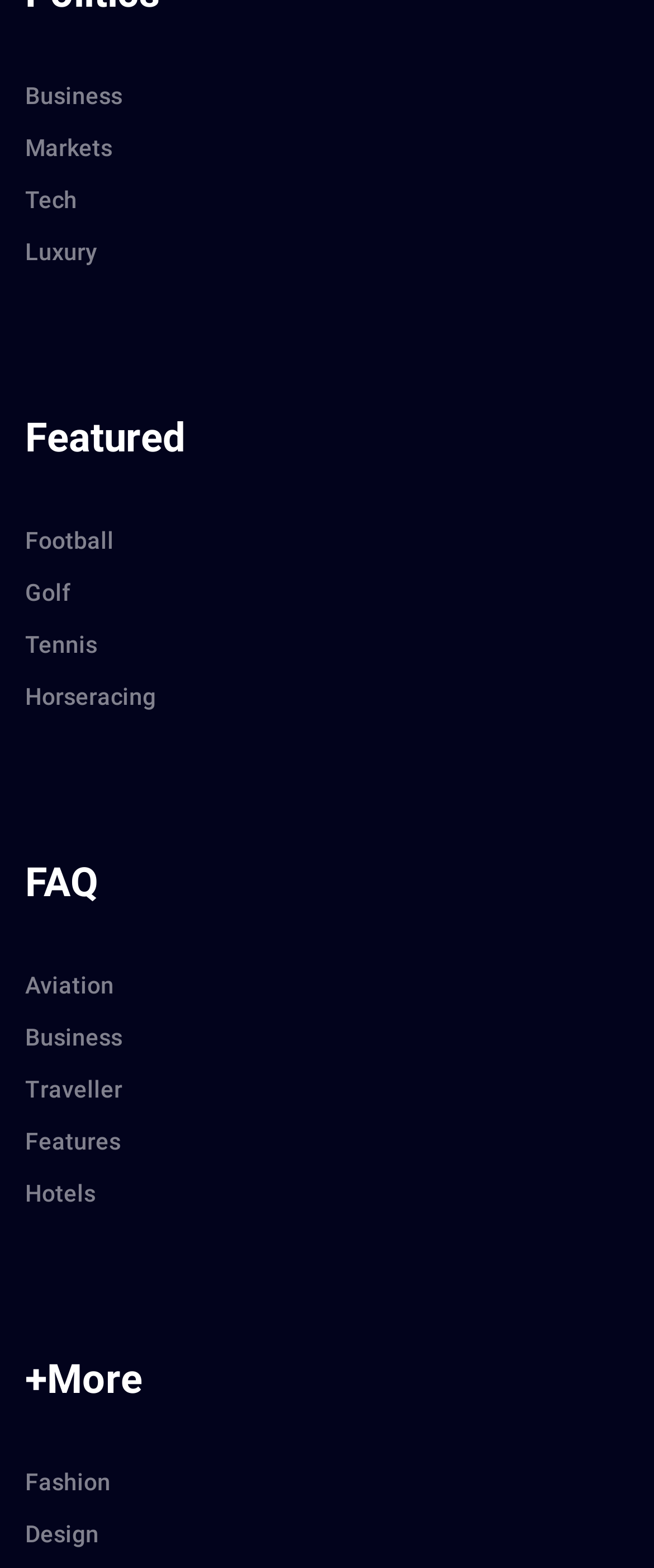Respond with a single word or phrase:
What is the last category listed under +More?

Design